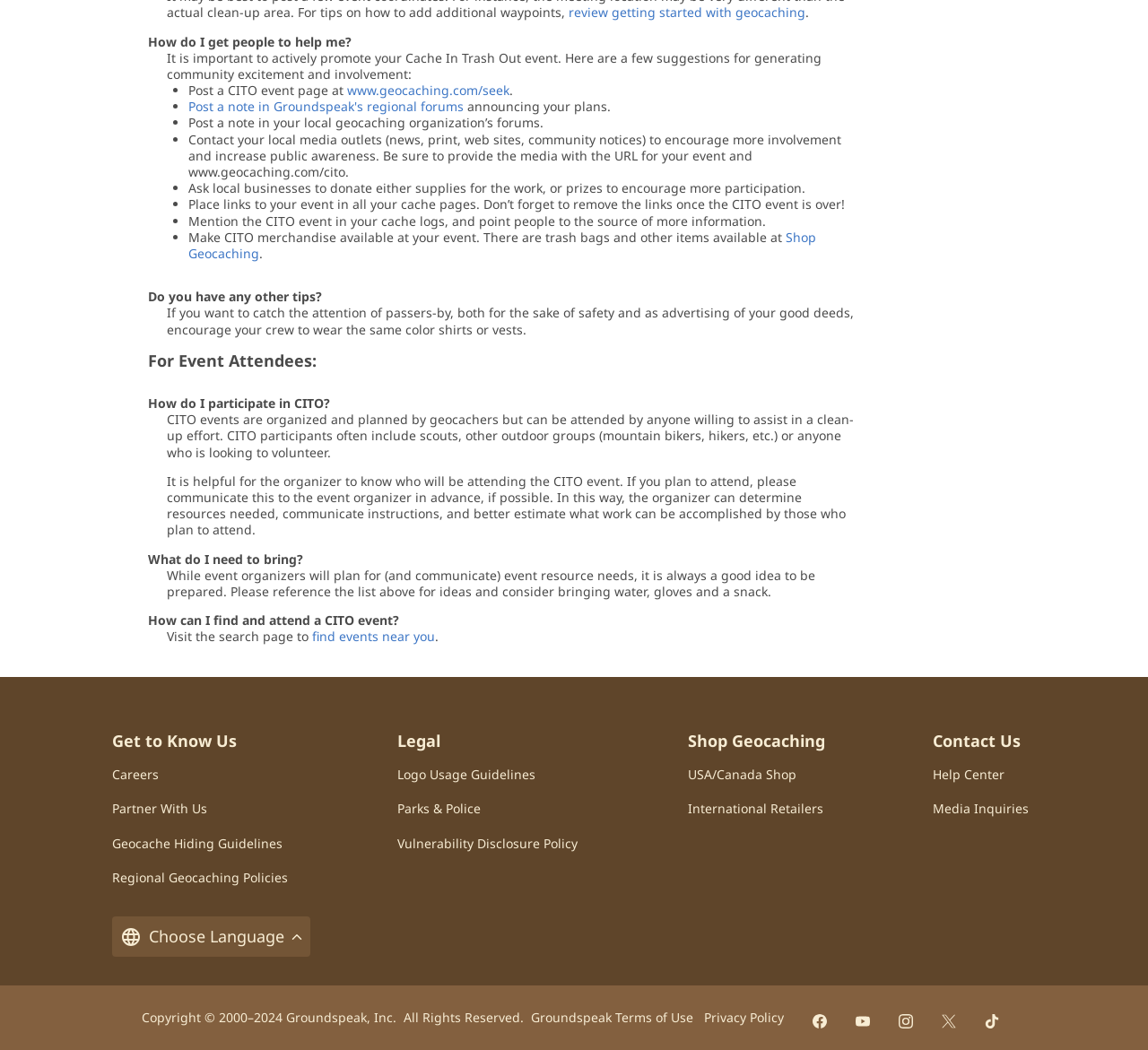Determine the bounding box coordinates for the UI element described. Format the coordinates as (top-left x, top-left y, bottom-right x, bottom-right y) and ensure all values are between 0 and 1. Element description: Media Inquiries

[0.806, 0.759, 0.902, 0.782]